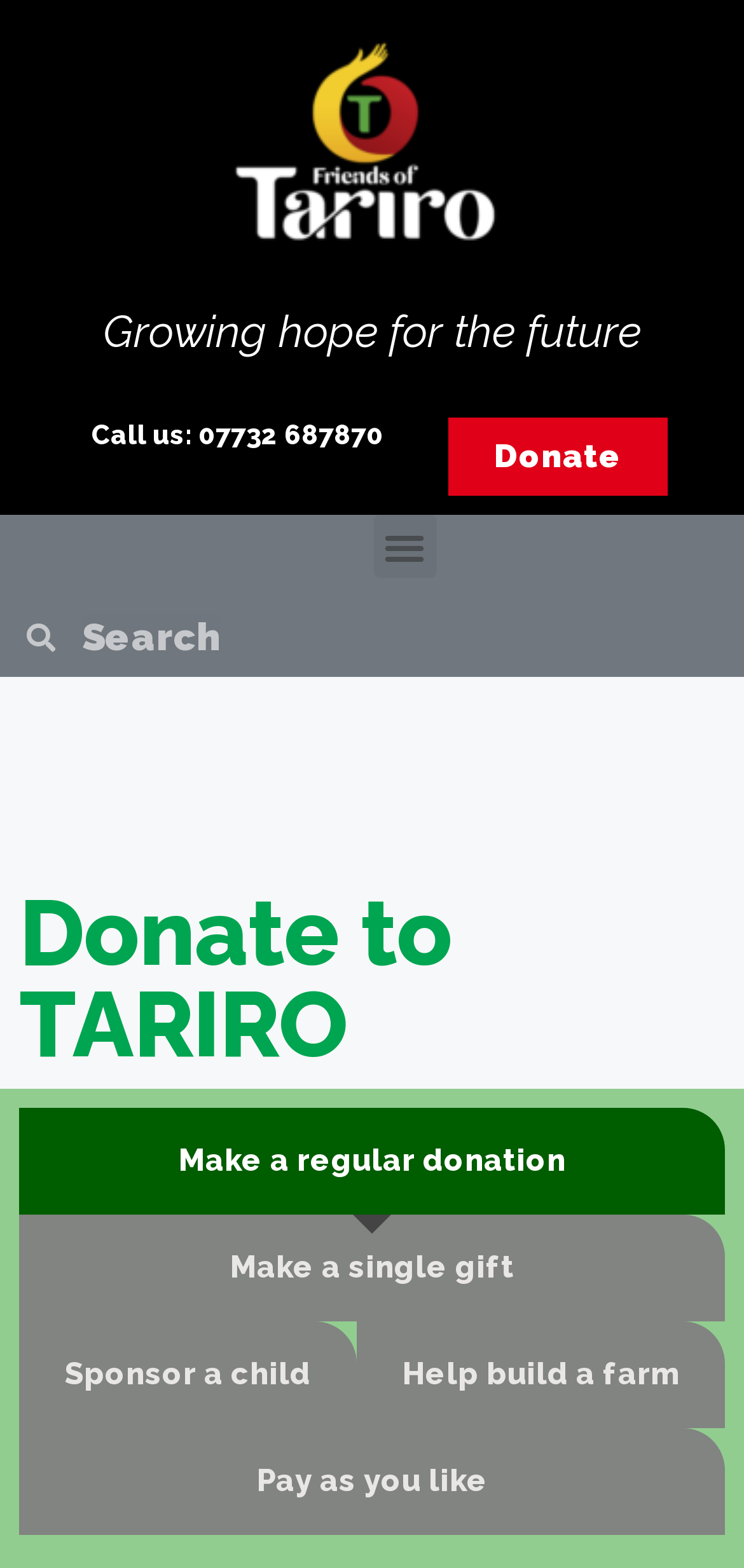How many ways can I donate?
Refer to the image and give a detailed answer to the question.

I counted the number of StaticText elements that describe different ways to donate, which are 'Make a regular donation', 'Make a single gift', 'Sponsor a child', 'Help build a farm', and 'Pay as you like'.